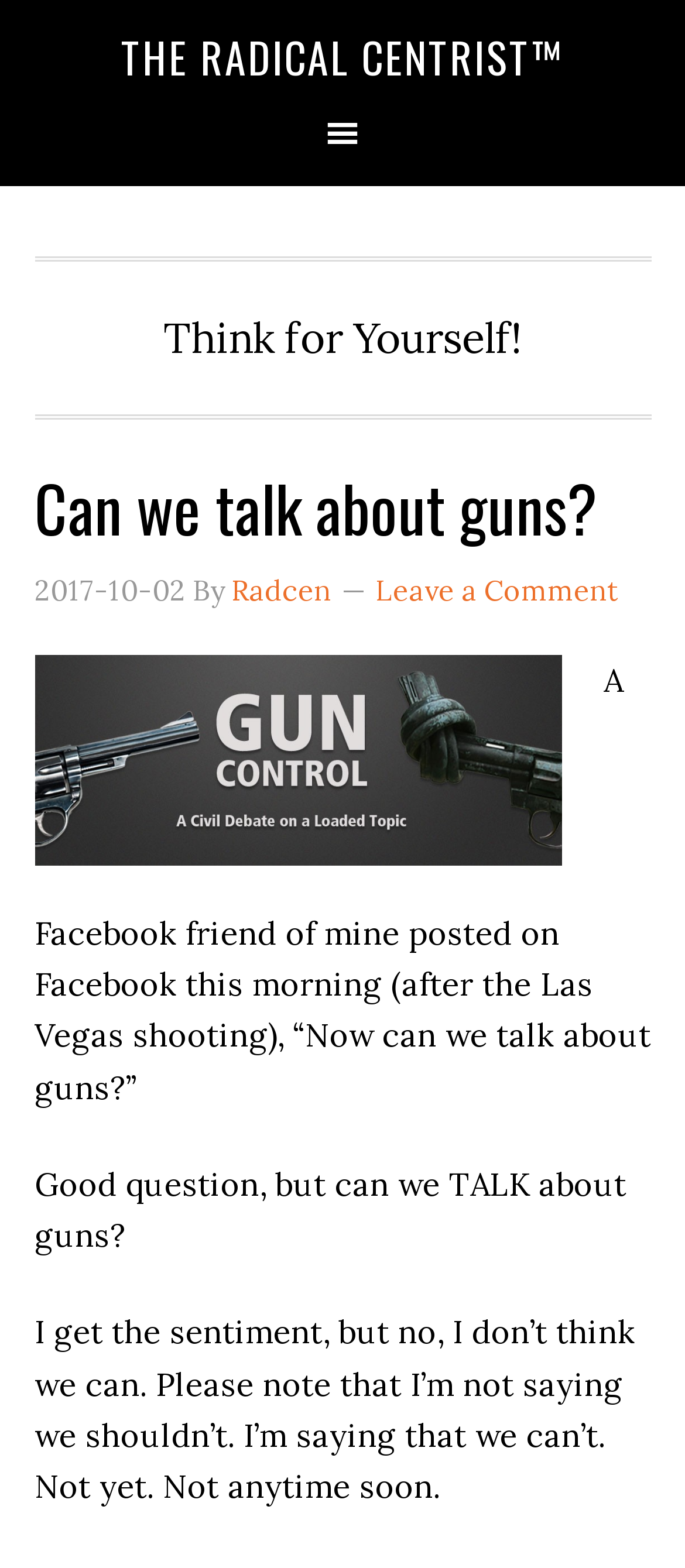Use one word or a short phrase to answer the question provided: 
What is the author of this article?

Radcen